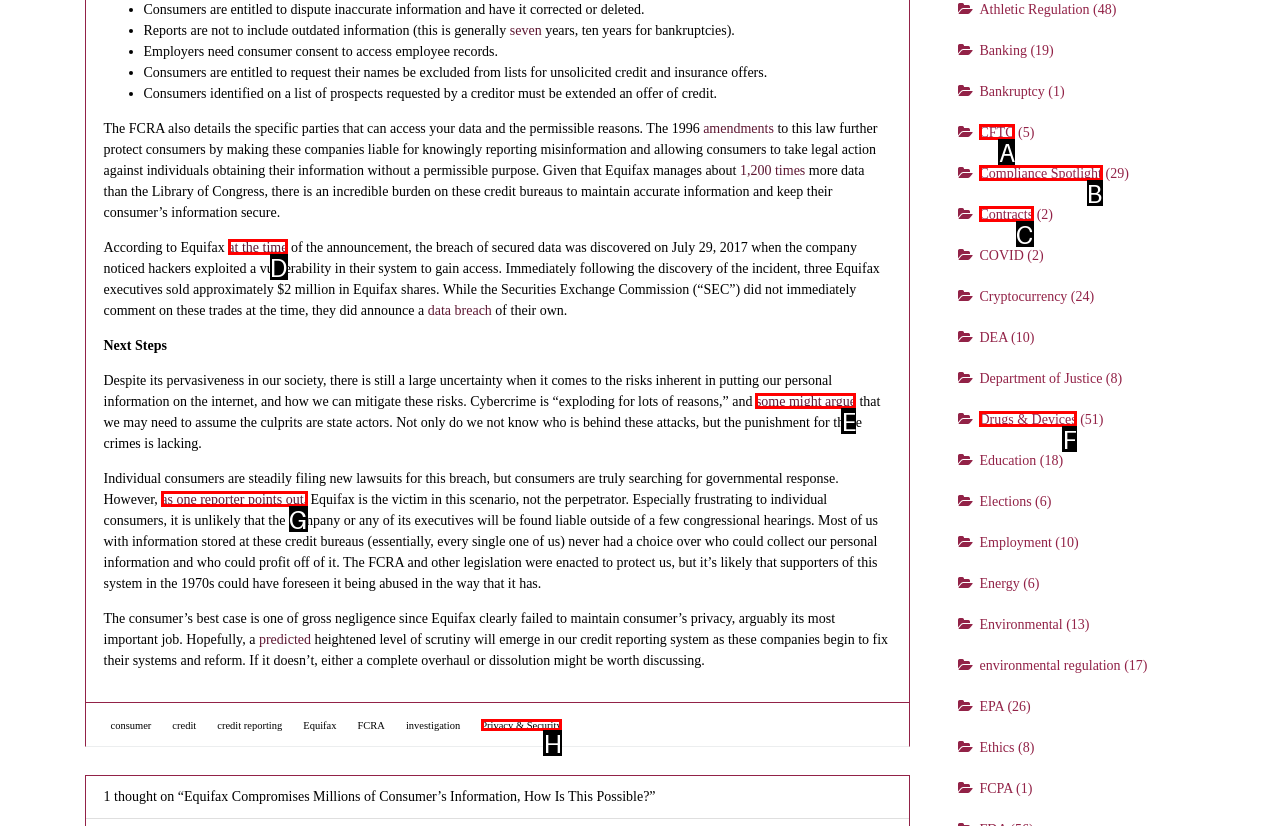Find the HTML element that suits the description: as one reporter points out,
Indicate your answer with the letter of the matching option from the choices provided.

G